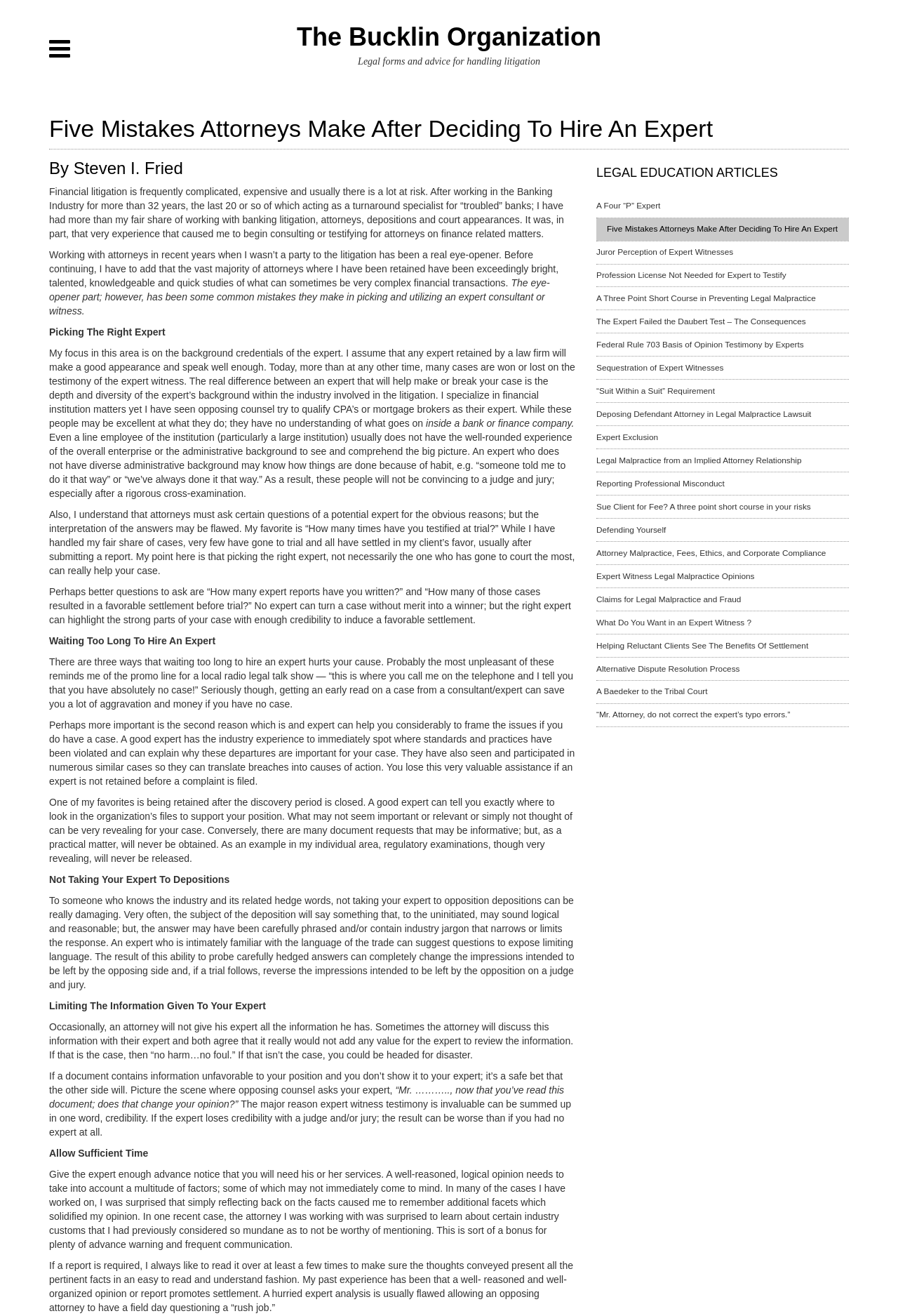What is the purpose of hiring an expert in litigation?
Based on the visual, give a brief answer using one word or a short phrase.

To provide credibility